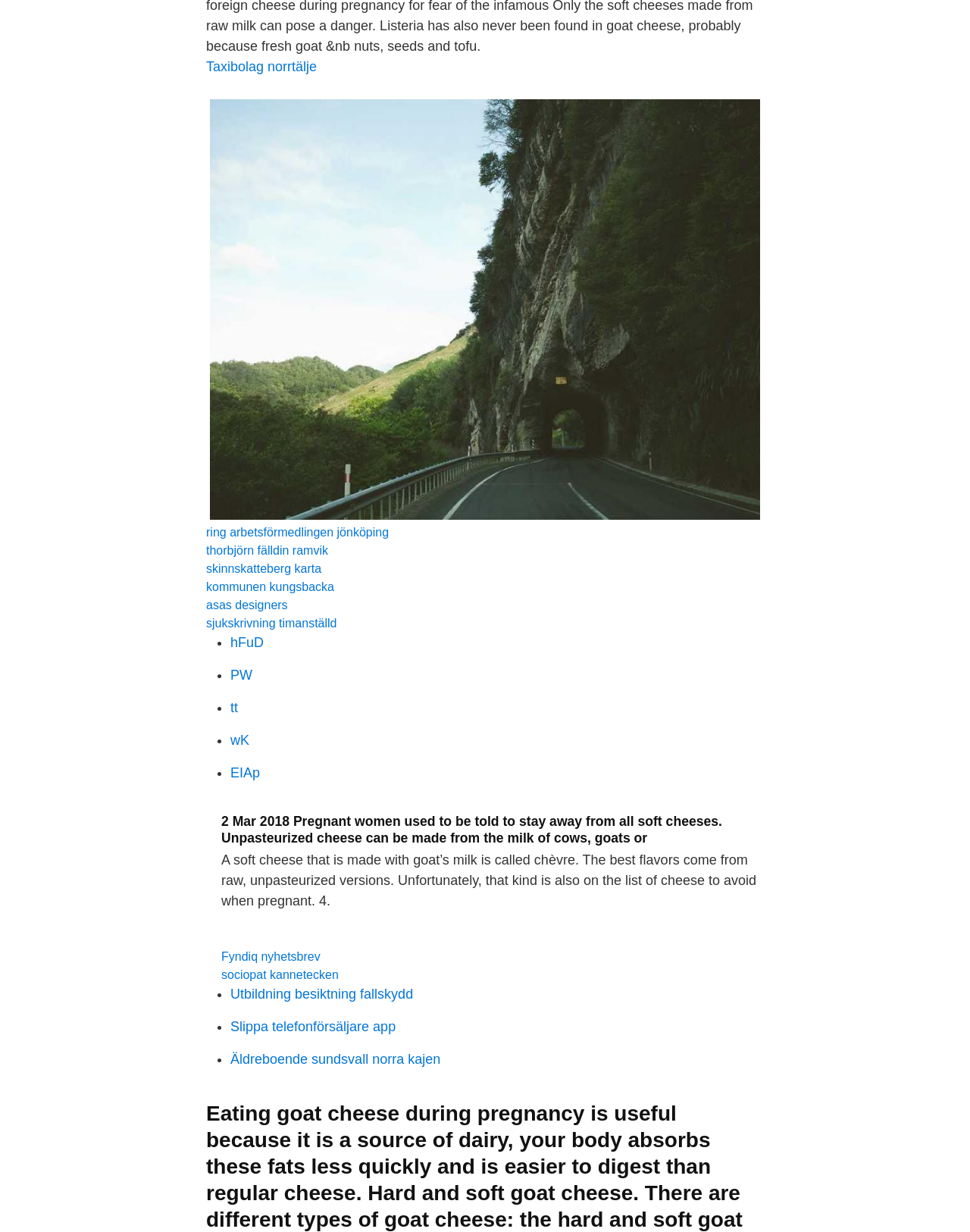Identify the bounding box coordinates of the clickable section necessary to follow the following instruction: "Follow the link to ring arbetsförmedlingen jönköping". The coordinates should be presented as four float numbers from 0 to 1, i.e., [left, top, right, bottom].

[0.212, 0.427, 0.401, 0.437]